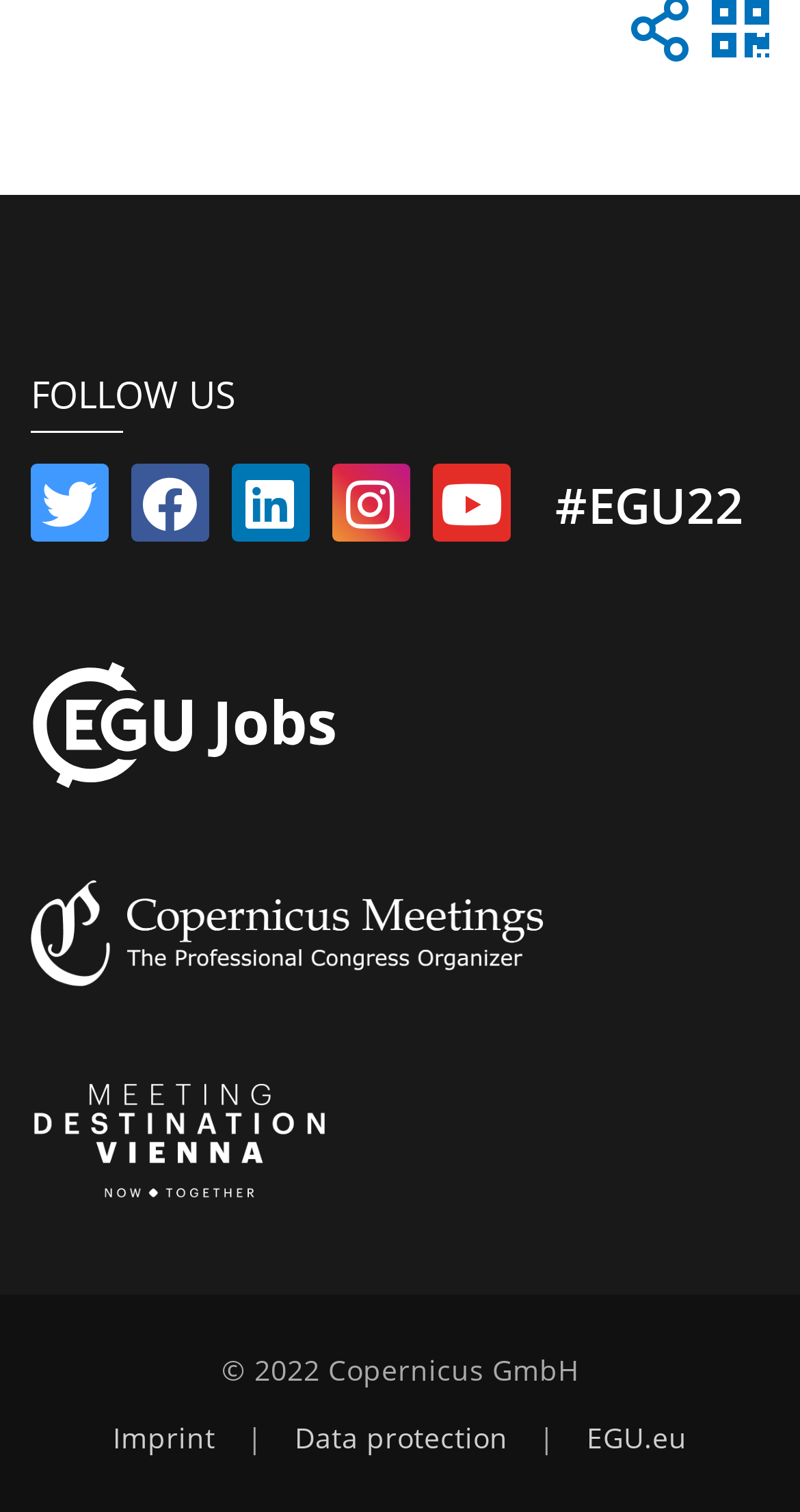Please determine the bounding box coordinates of the area that needs to be clicked to complete this task: 'Follow us on Facebook'. The coordinates must be four float numbers between 0 and 1, formatted as [left, top, right, bottom].

[0.038, 0.324, 0.135, 0.354]